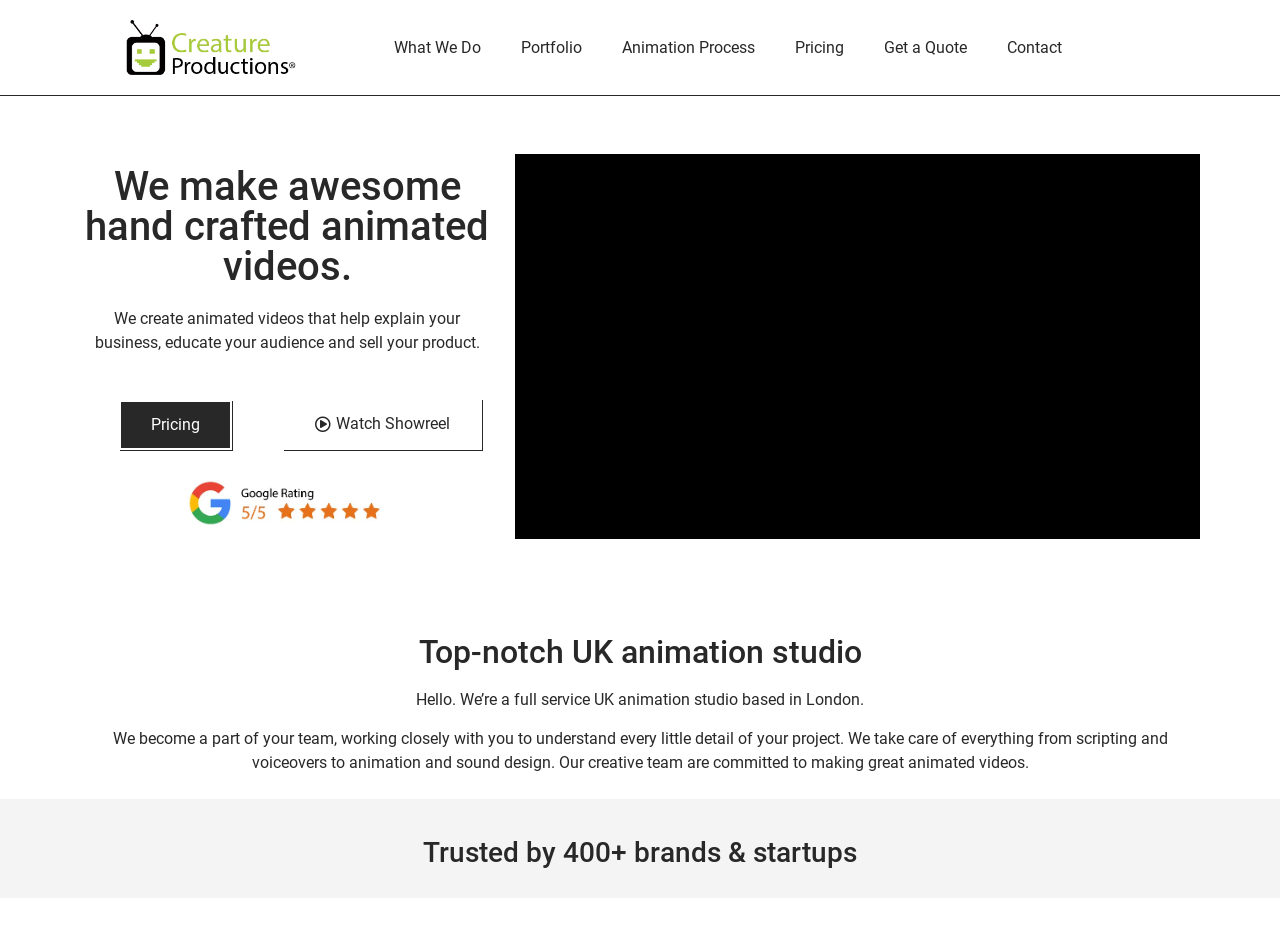Provide a thorough description of the webpage you see.

The webpage is an award-winning UK animation studio's website, specializing in product demo videos, animated tutorials, and explainer videos. At the top left corner, there is a link to the Creature Productions logo, accompanied by an image of the logo. 

Below the logo, there is a navigation menu with six links: "What We Do", "Portfolio", "Animation Process", "Pricing", "Get a Quote", and "Contact", arranged horizontally from left to right.

The main content area begins with a heading that reads "We make awesome hand-crafted animated videos." Below this heading, there is a paragraph of text explaining the studio's services, stating that they create animated videos to help explain businesses, educate audiences, and sell products.

Underneath this text, there are two links: "Pricing" and "Watch Showreel", positioned side by side. To the right of these links, there is a link to "Animated Video Production Company" accompanied by an image.

Further down, there is a heading that reads "Top-notch UK animation studio". Below this heading, there are three paragraphs of text. The first paragraph starts with "Hello. We’re a full service" and continues to describe the studio's services. The second paragraph states the studio's location in London. The third paragraph explains the studio's collaborative approach to working with clients, from scripting to sound design.

Finally, at the bottom of the page, there is a heading that reads "Trusted by 400+ brands & startups".